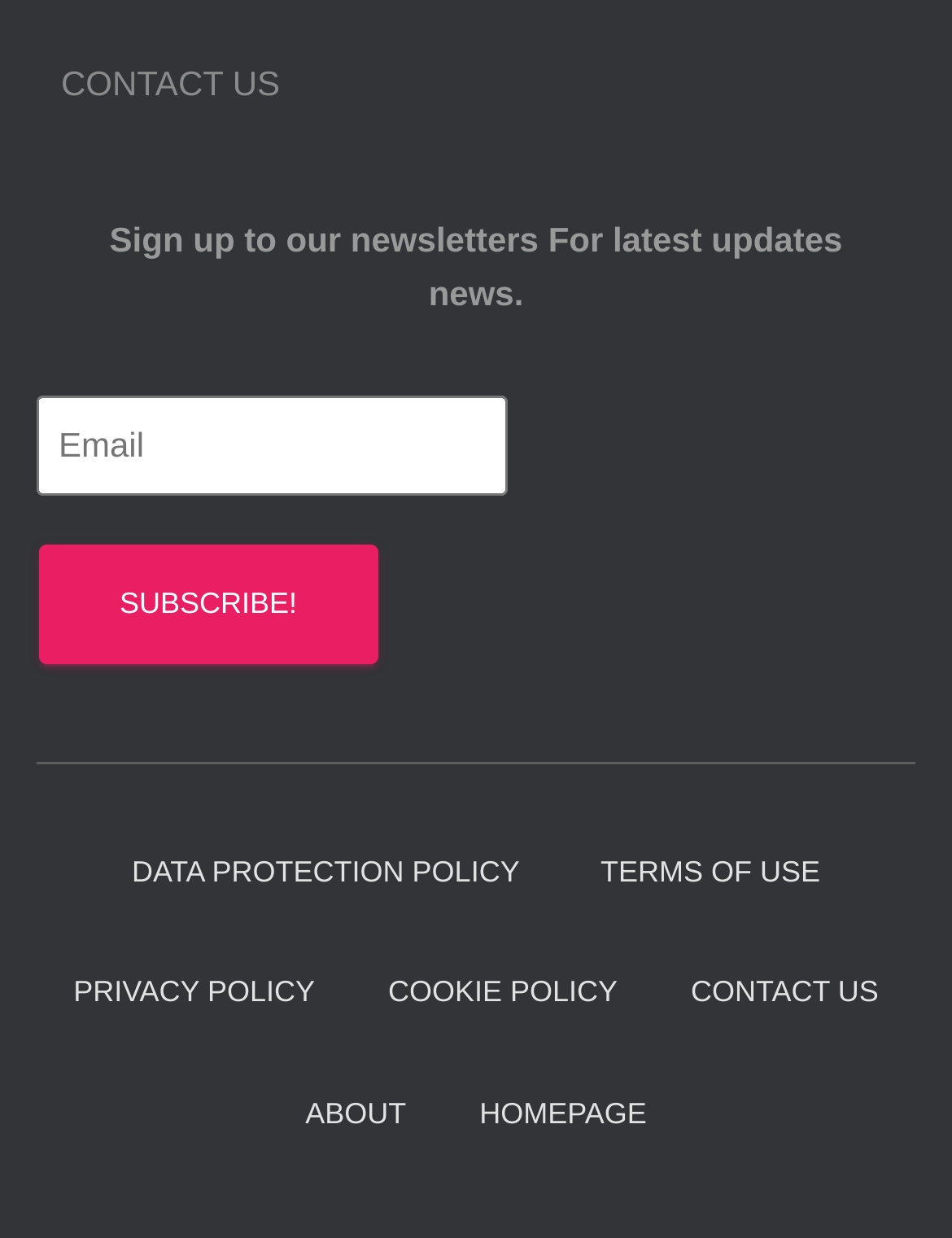Please provide a comprehensive response to the question based on the details in the image: How many links are there in the footer section?

The footer section is identified by the horizontal separator element, and below it, there are six links: 'DATA PROTECTION POLICY', 'TERMS OF USE', 'PRIVACY POLICY', 'COOKIE POLICY', 'CONTACT US', and 'ABOUT'.